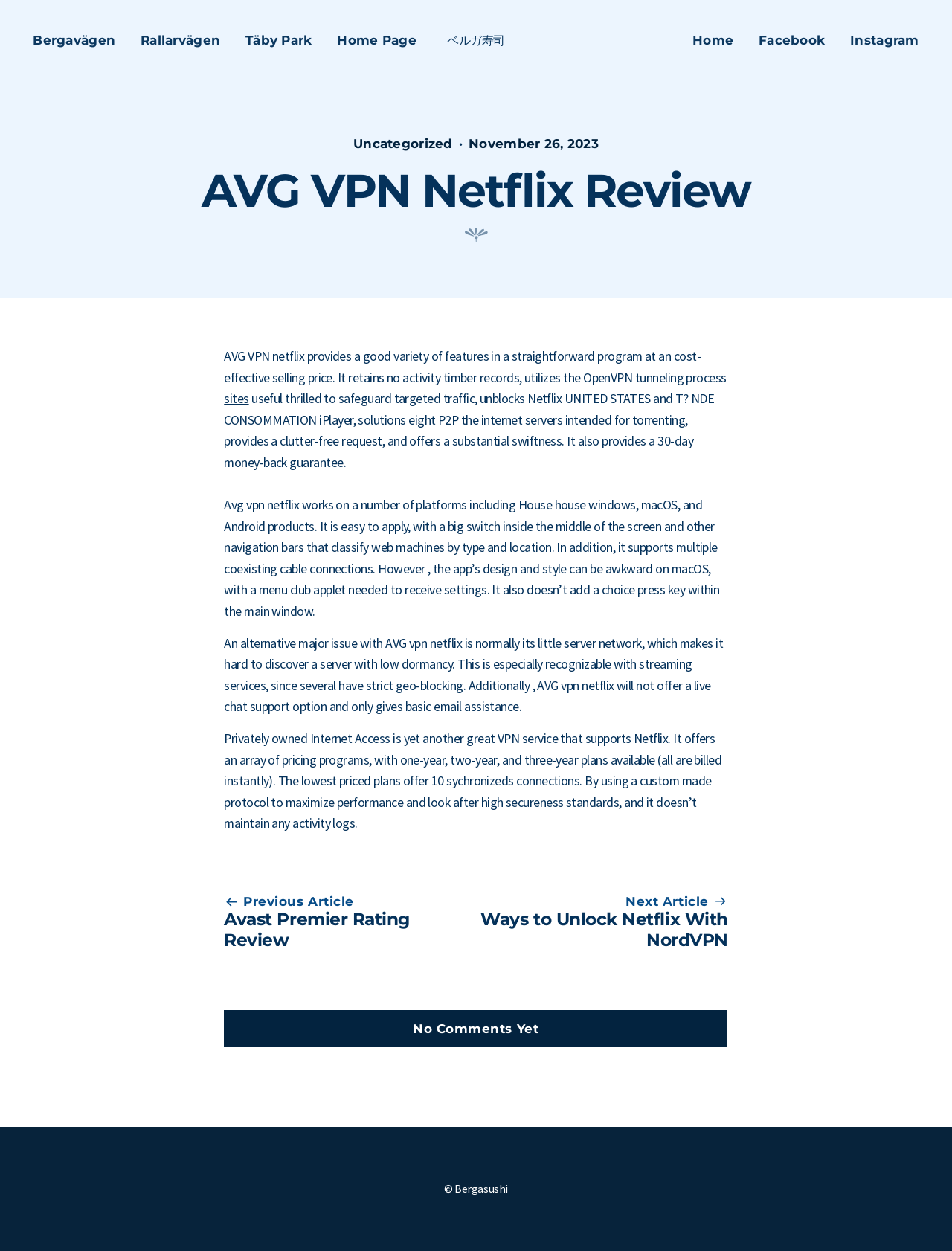Please identify the coordinates of the bounding box that should be clicked to fulfill this instruction: "Click on the 'Previous Article' link".

[0.235, 0.726, 0.43, 0.76]